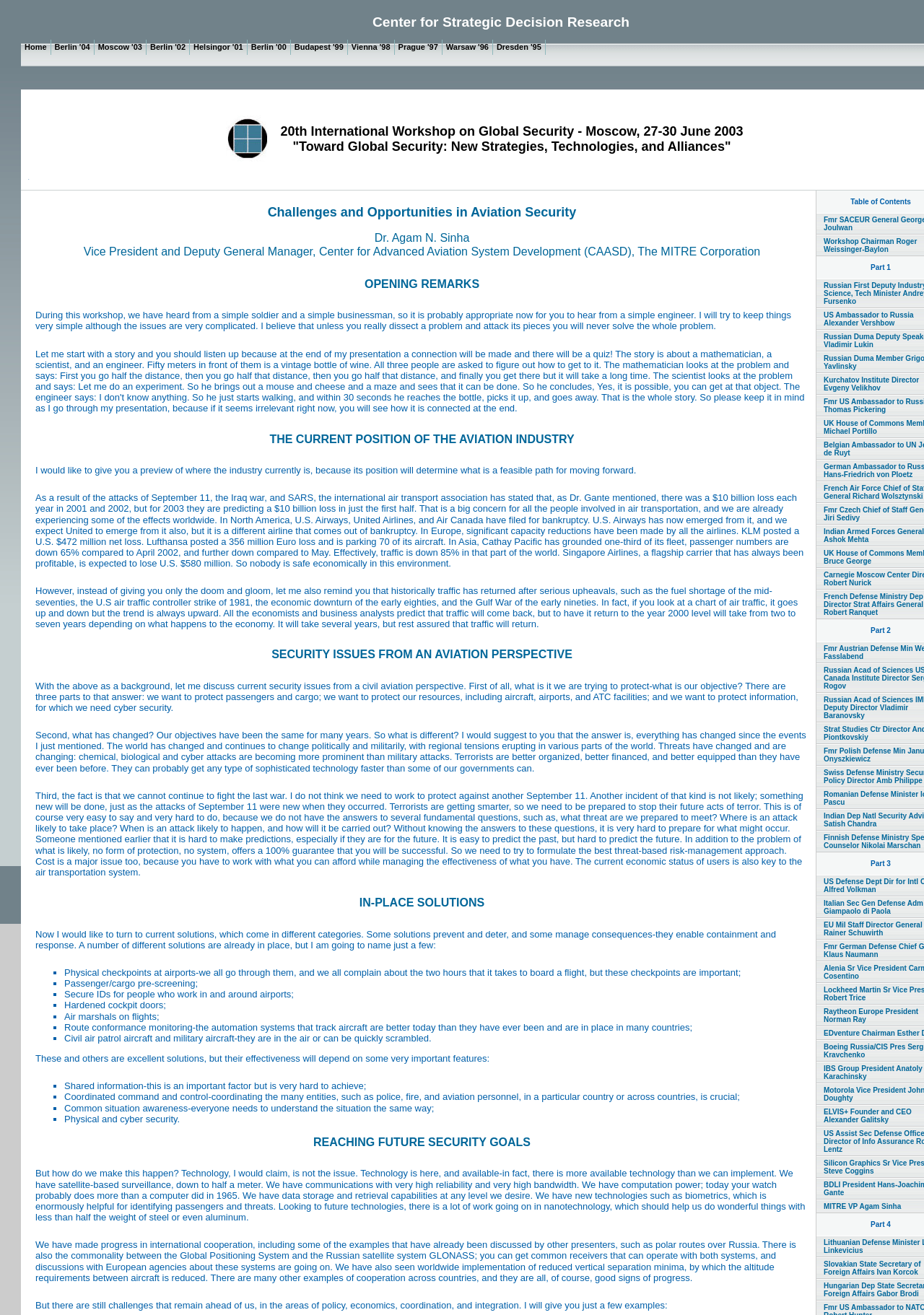How many links are there in the top navigation bar?
Please elaborate on the answer to the question with detailed information.

I counted the number of links in the top navigation bar, which are 'Home', 'Berlin '04', 'Moscow '03', 'Berlin '02', 'Helsingor '01', 'Berlin '00', 'Budapest '99', 'Vienna '98', 'Prague '97', 'Warsaw '96', and 'Dresden '95'.